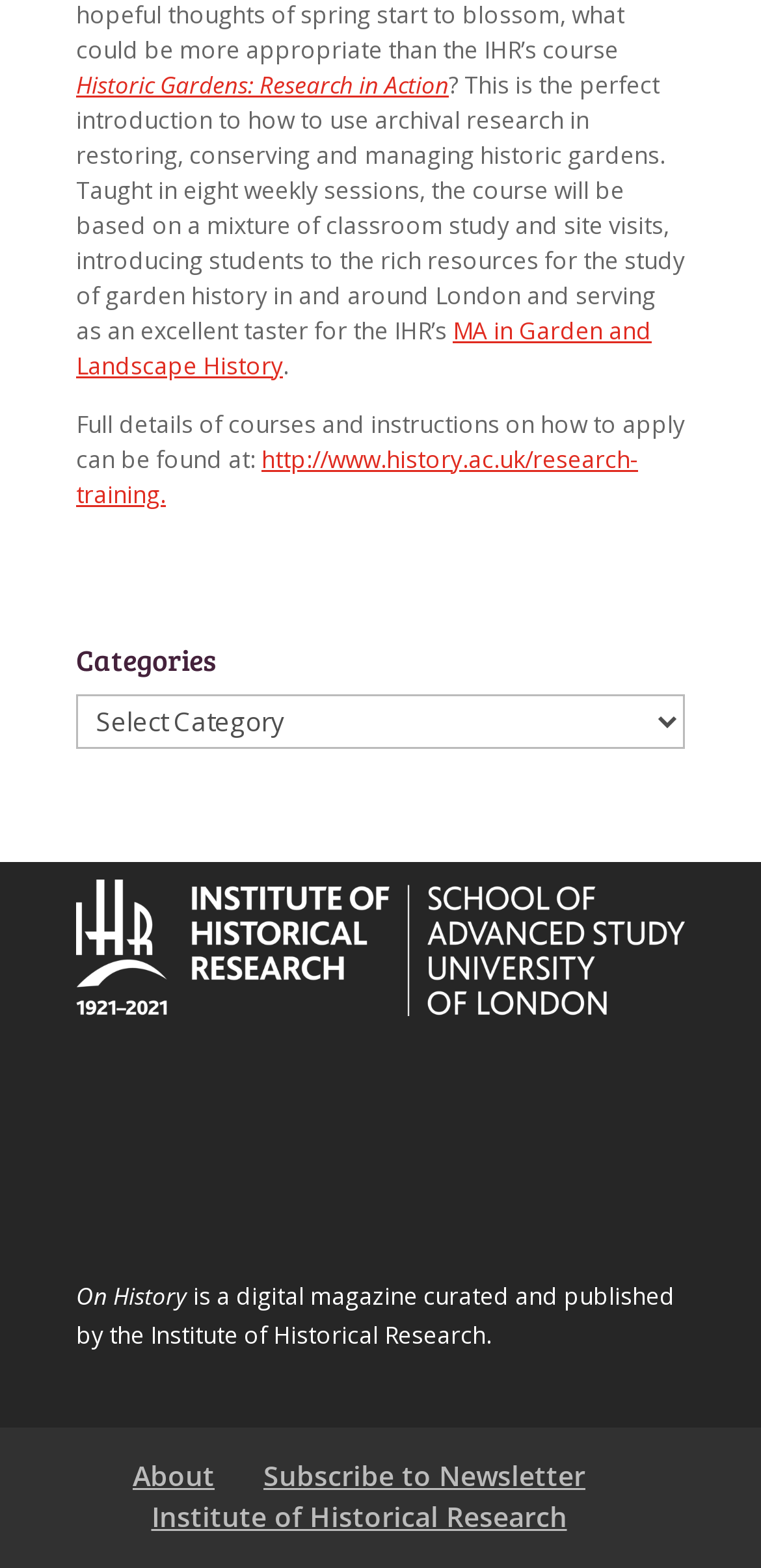Please locate the clickable area by providing the bounding box coordinates to follow this instruction: "Click on 'Historic Gardens: Research in Action'".

[0.1, 0.043, 0.59, 0.064]